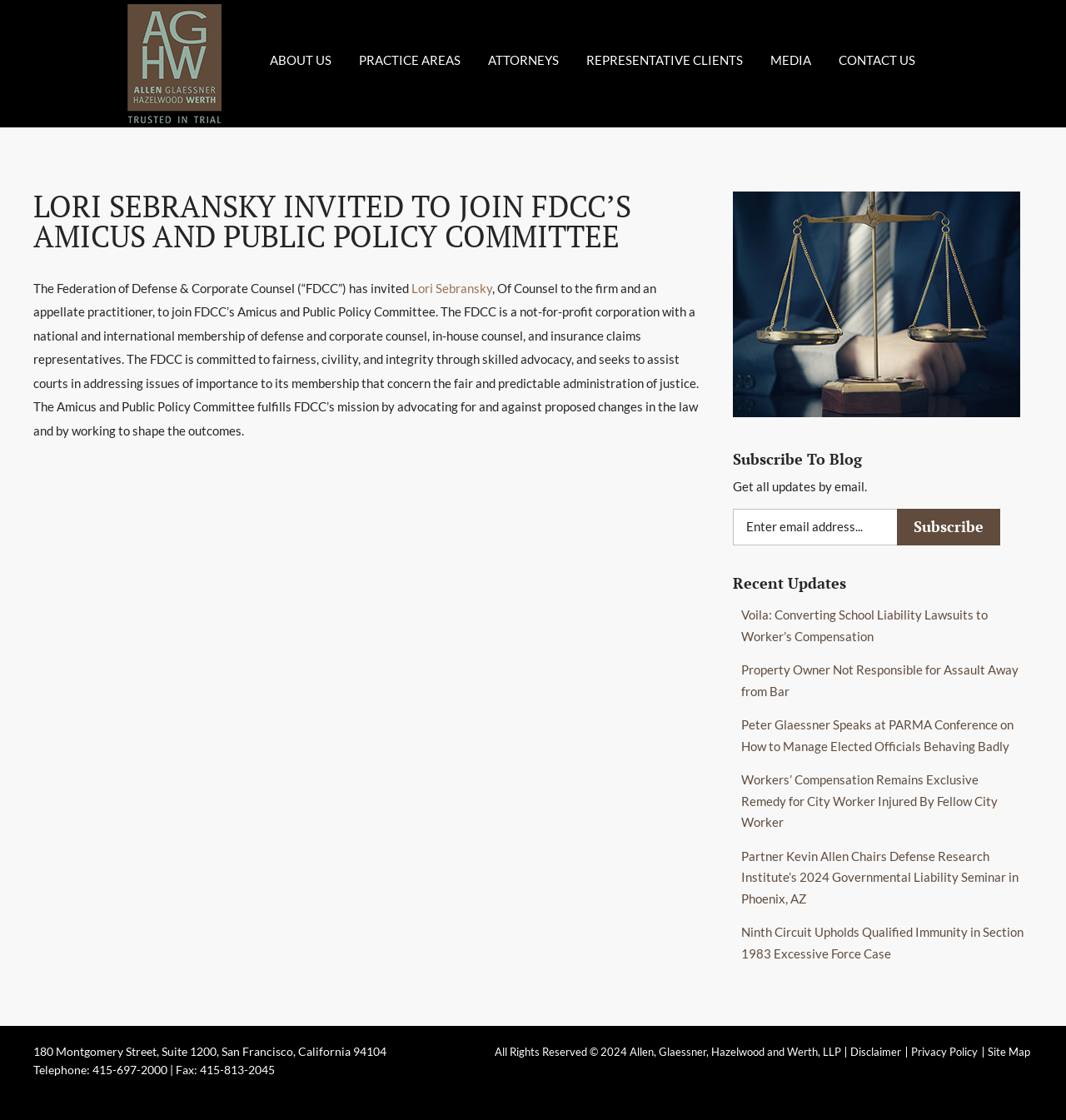What is Lori Sebransky's role in the firm?
Using the information presented in the image, please offer a detailed response to the question.

I found Lori Sebransky's role in the firm by reading the text that describes her as 'Of Counsel to the firm and an appellate practitioner'.